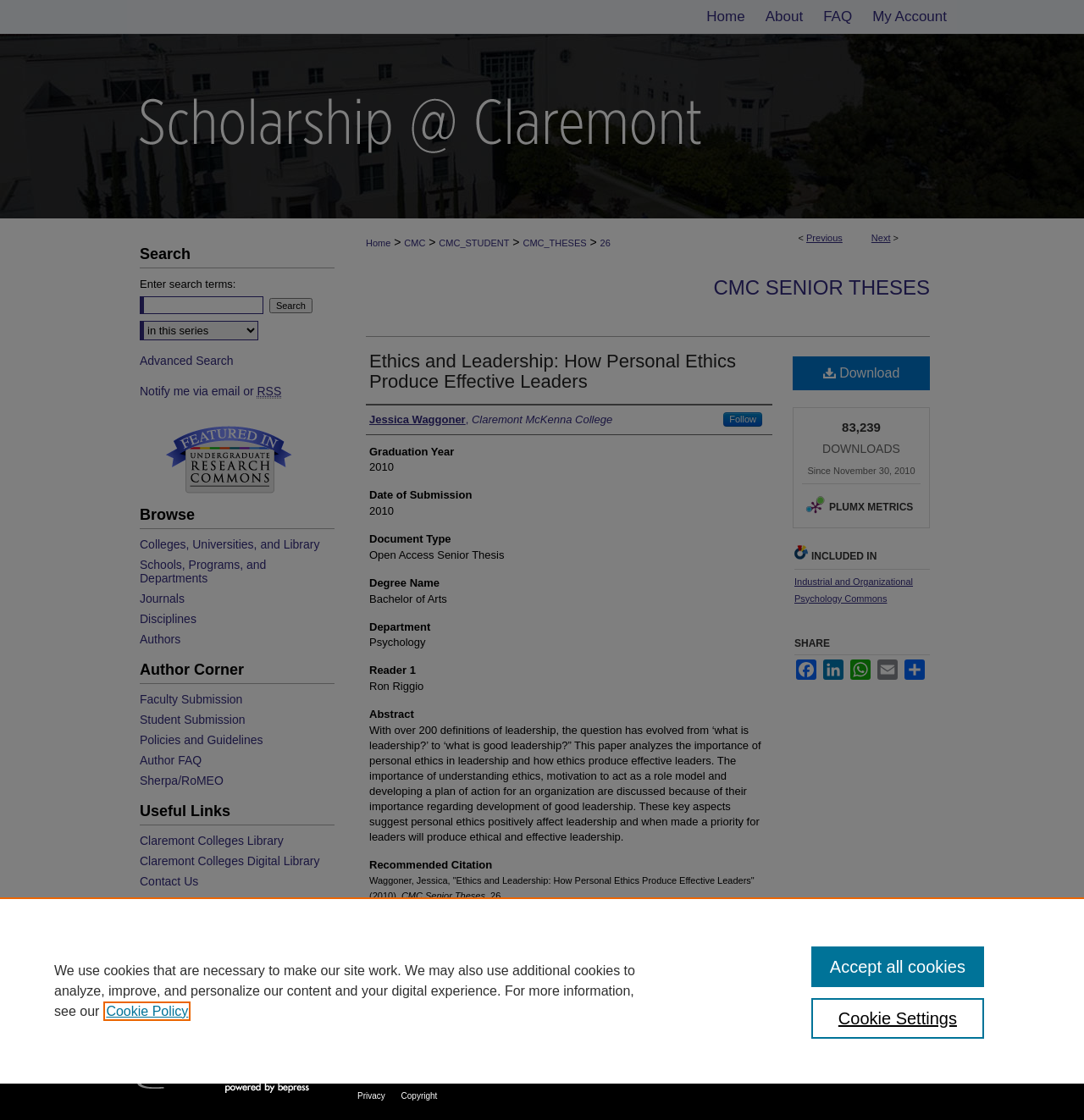Answer in one word or a short phrase: 
What is the degree name of the author?

Bachelor of Arts